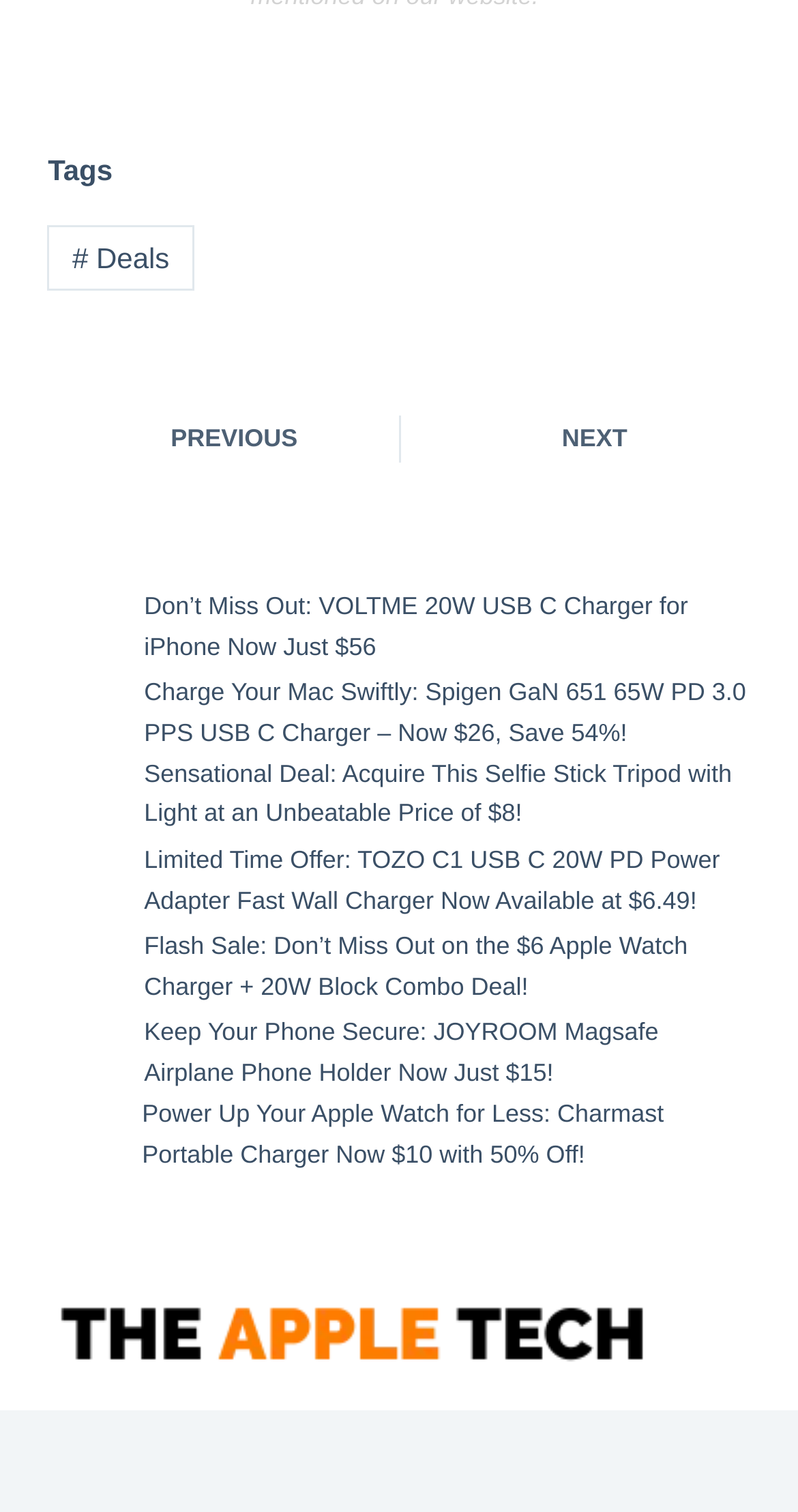What is the brand of the selfie stick tripod with light?
Please give a detailed and elaborate explanation in response to the question.

I found the link with the description 'Sensational Deal: Acquire This Selfie Stick Tripod with Light at an Unbeatable Price of $8!' and extracted the brand name 'Enkarl' from the image description.